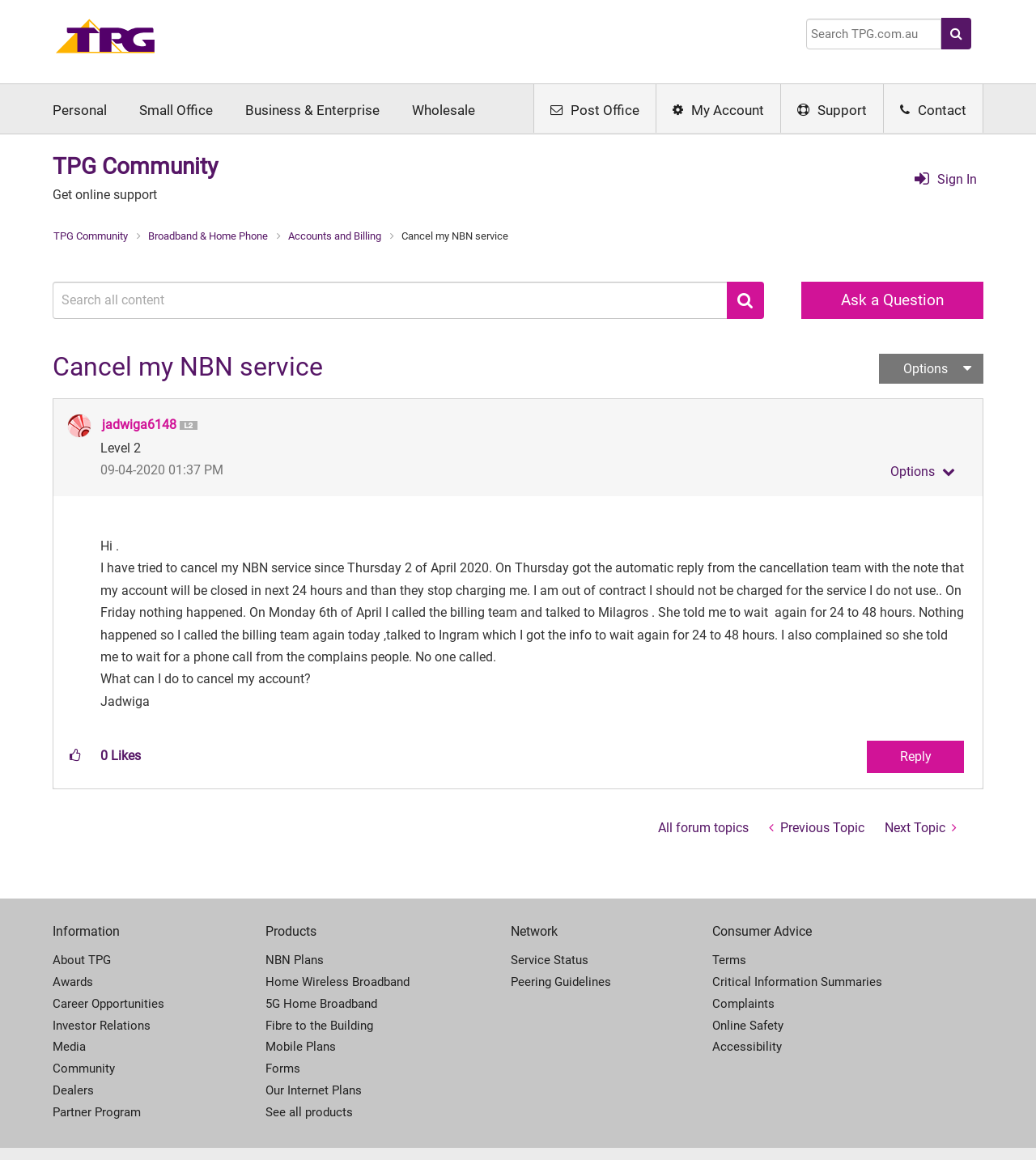Find and provide the bounding box coordinates for the UI element described with: "Our Internet Plans".

[0.256, 0.931, 0.493, 0.95]